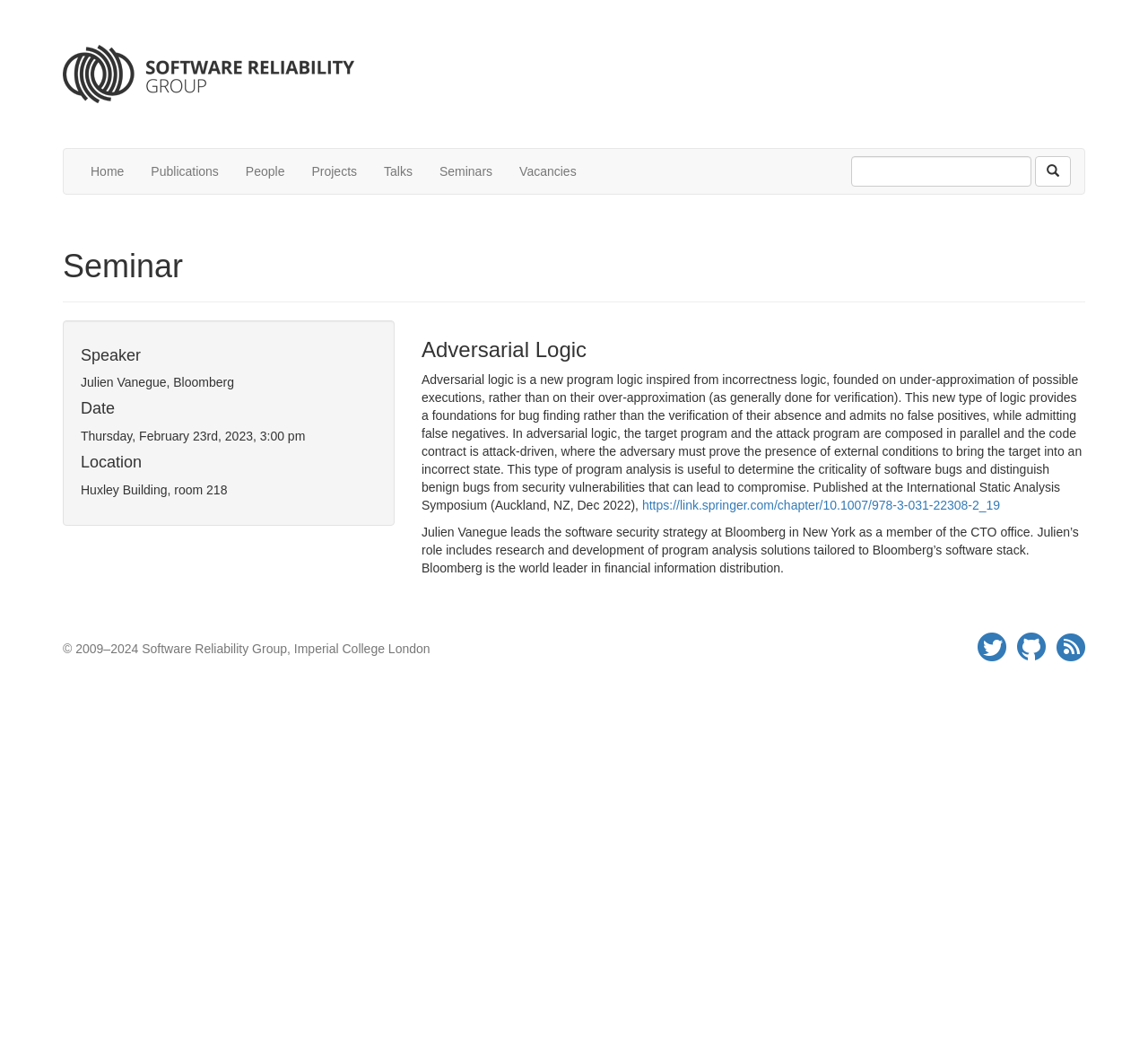Please give a concise answer to this question using a single word or phrase: 
What is the affiliation of Julien Vanegue?

Bloomberg